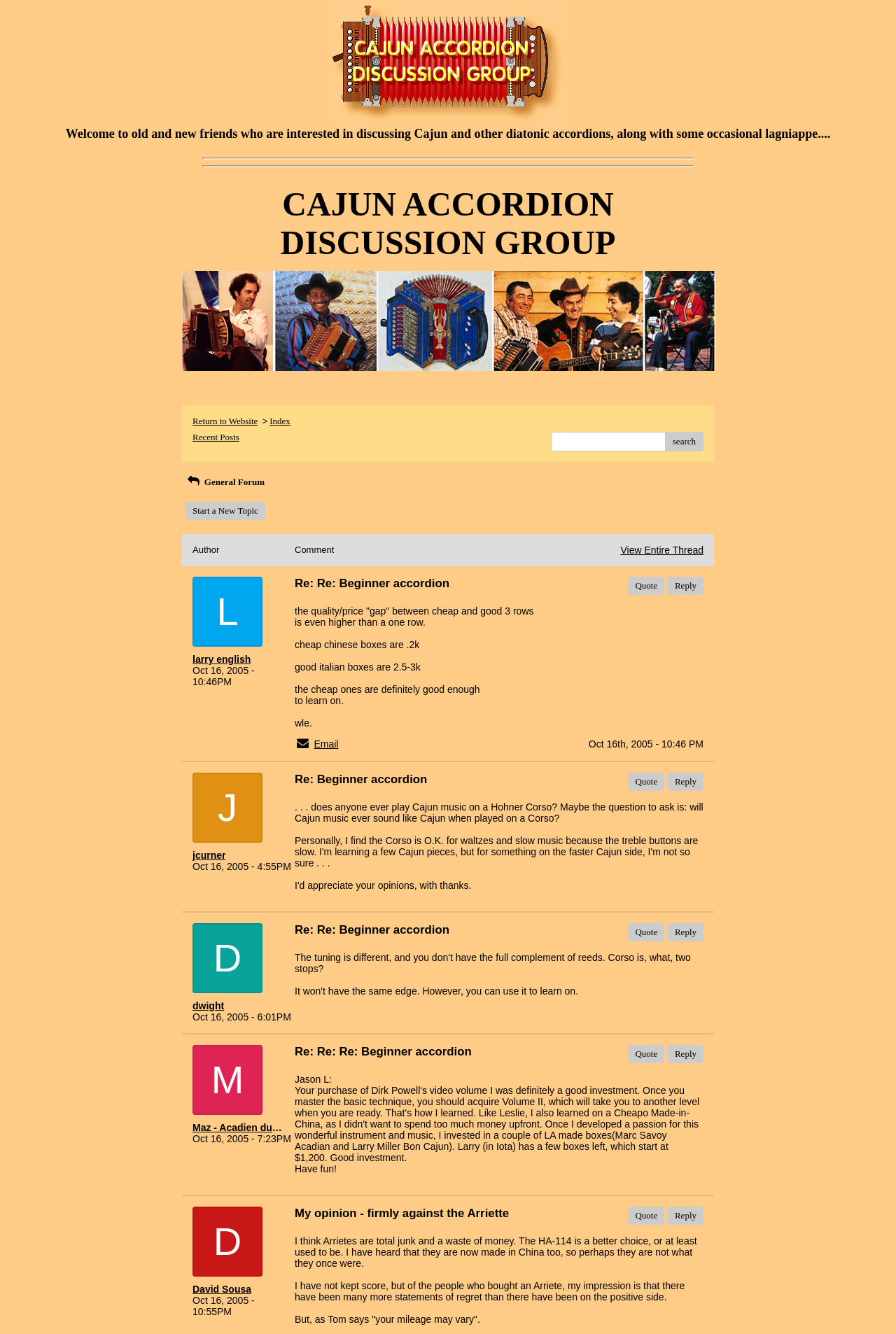Find the bounding box coordinates for the area that must be clicked to perform this action: "Start a new topic".

[0.207, 0.376, 0.296, 0.39]